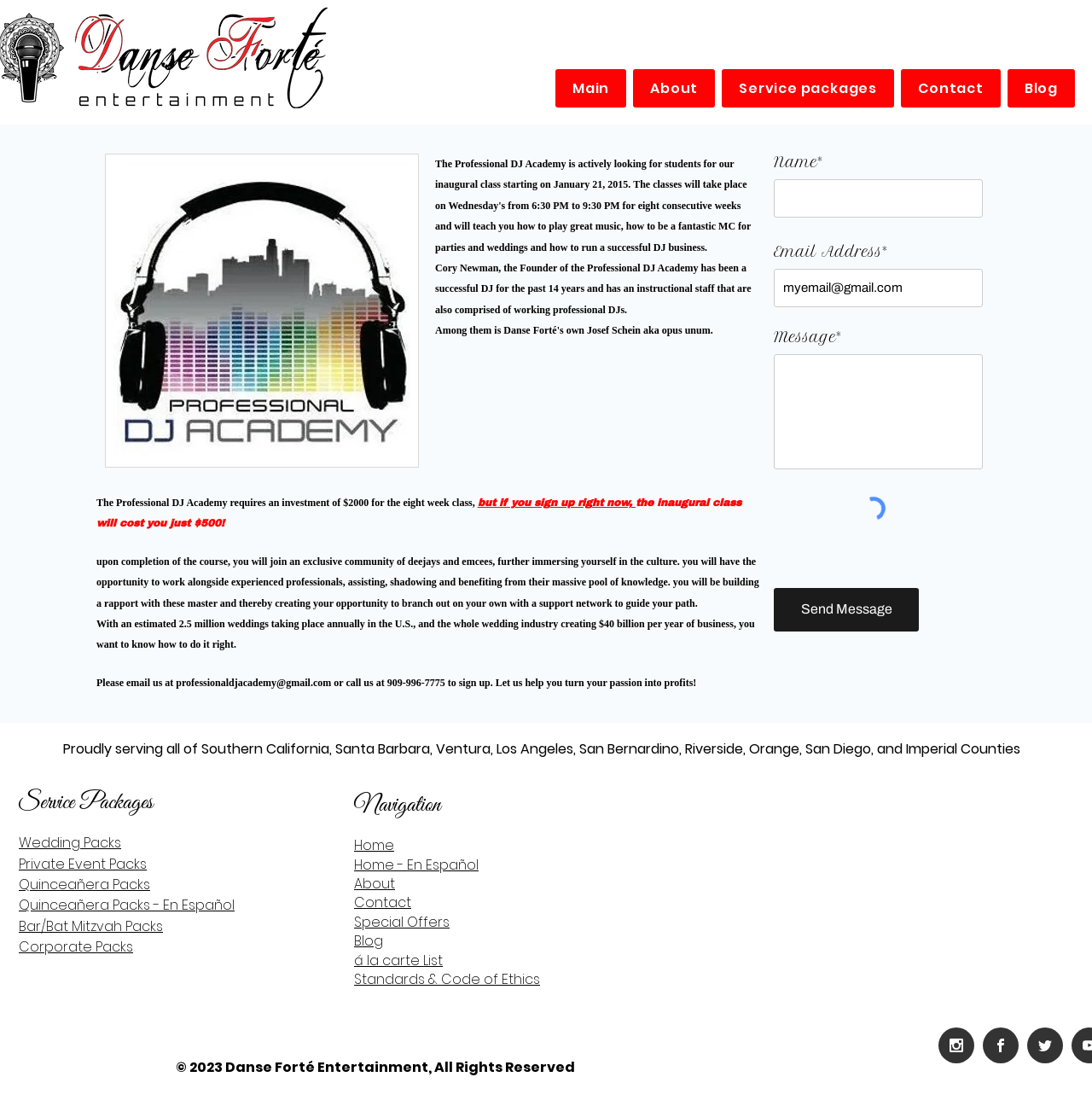What is the contact email address of the academy?
Give a detailed explanation using the information visible in the image.

The webpage provides a contact email address, professionaldjacademy@gmail.com, where interested individuals can reach out to the academy for more information or to sign up for the course.